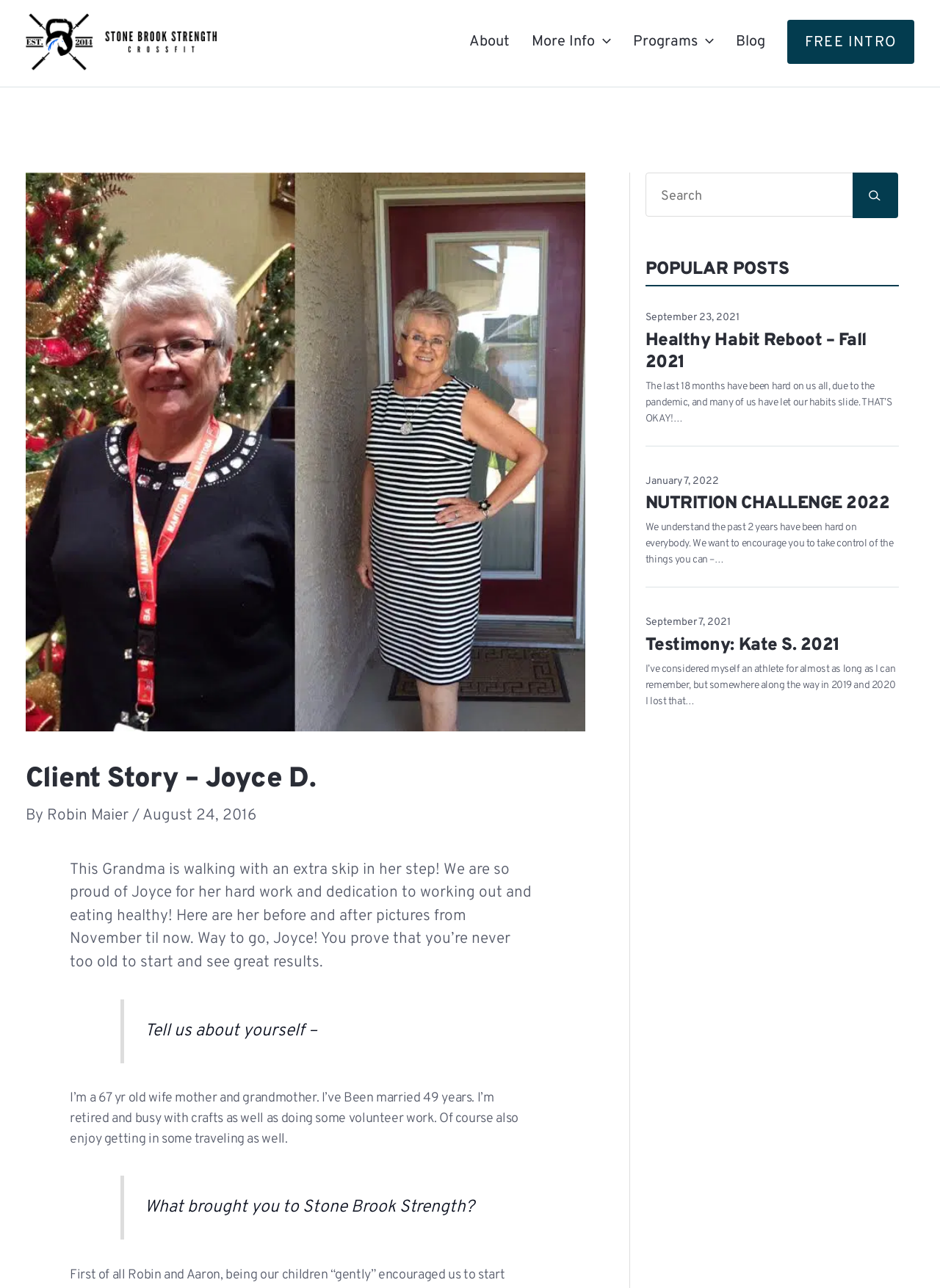What is the name of the author of the client story?
Answer the question in as much detail as possible.

The name of the author of the client story can be inferred from the text 'By Robin Maier' which is located below the heading 'Client Story – Joyce D.', indicating that Robin Maier is the author of the client story.